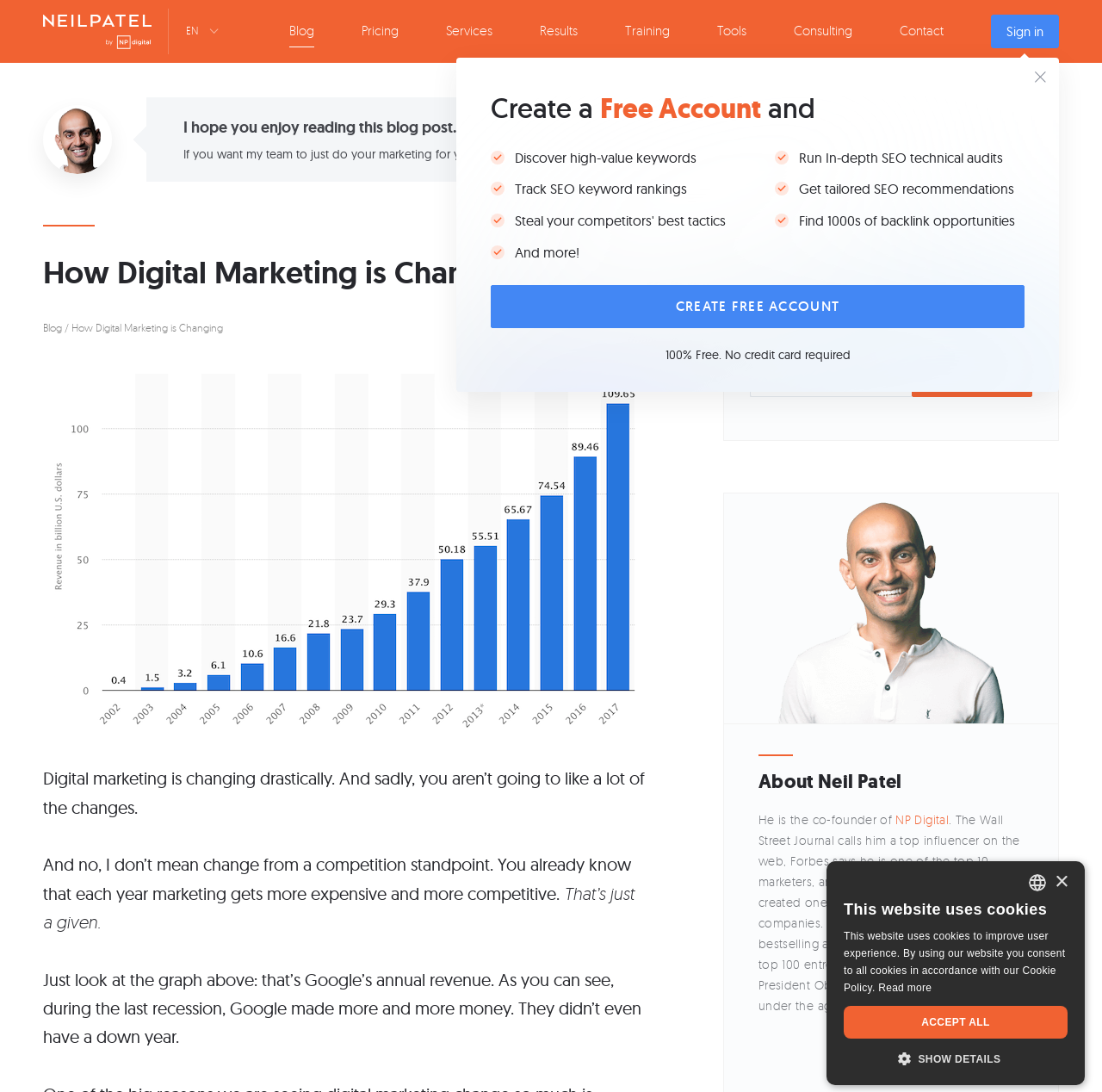Find the bounding box coordinates of the clickable region needed to perform the following instruction: "Click on the 'Blog' link". The coordinates should be provided as four float numbers between 0 and 1, i.e., [left, top, right, bottom].

[0.262, 0.014, 0.285, 0.044]